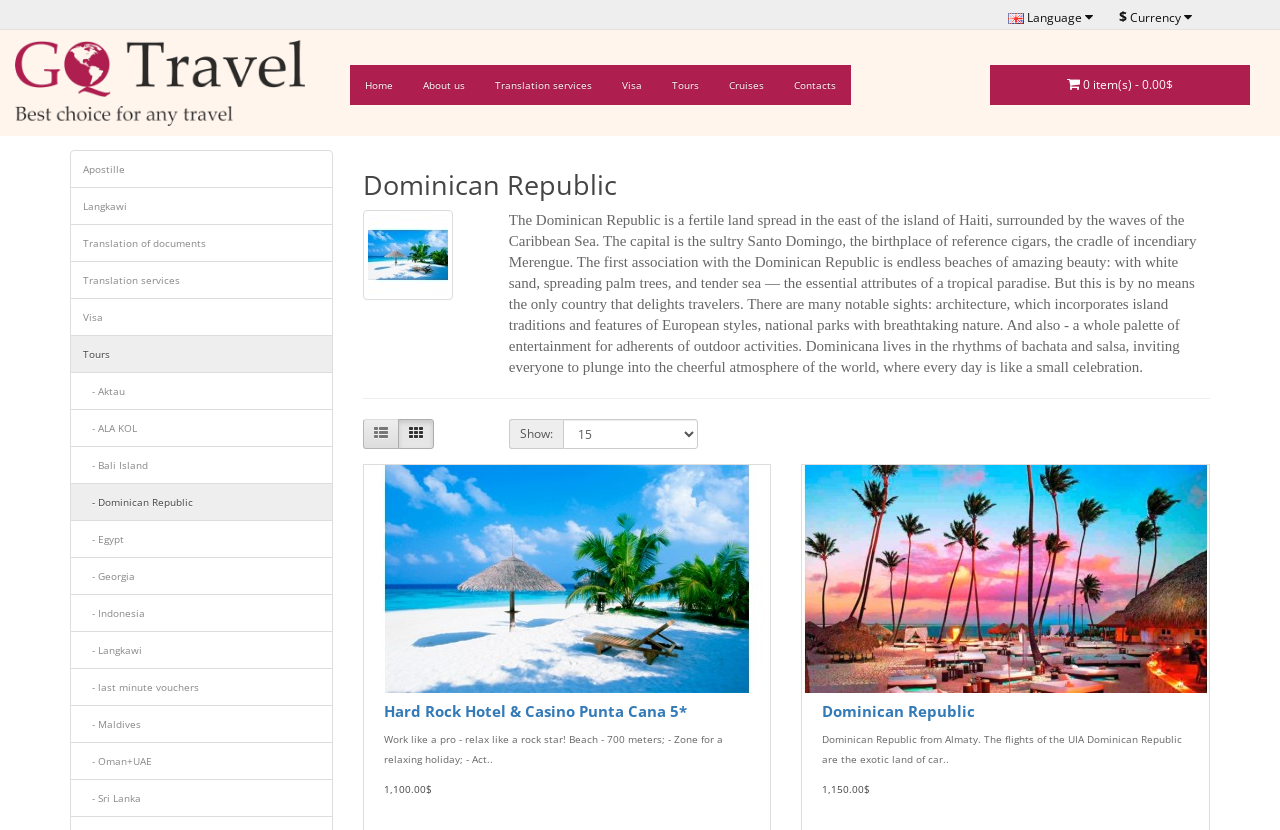Mark the bounding box of the element that matches the following description: "- ALA KOL".

[0.055, 0.493, 0.26, 0.539]